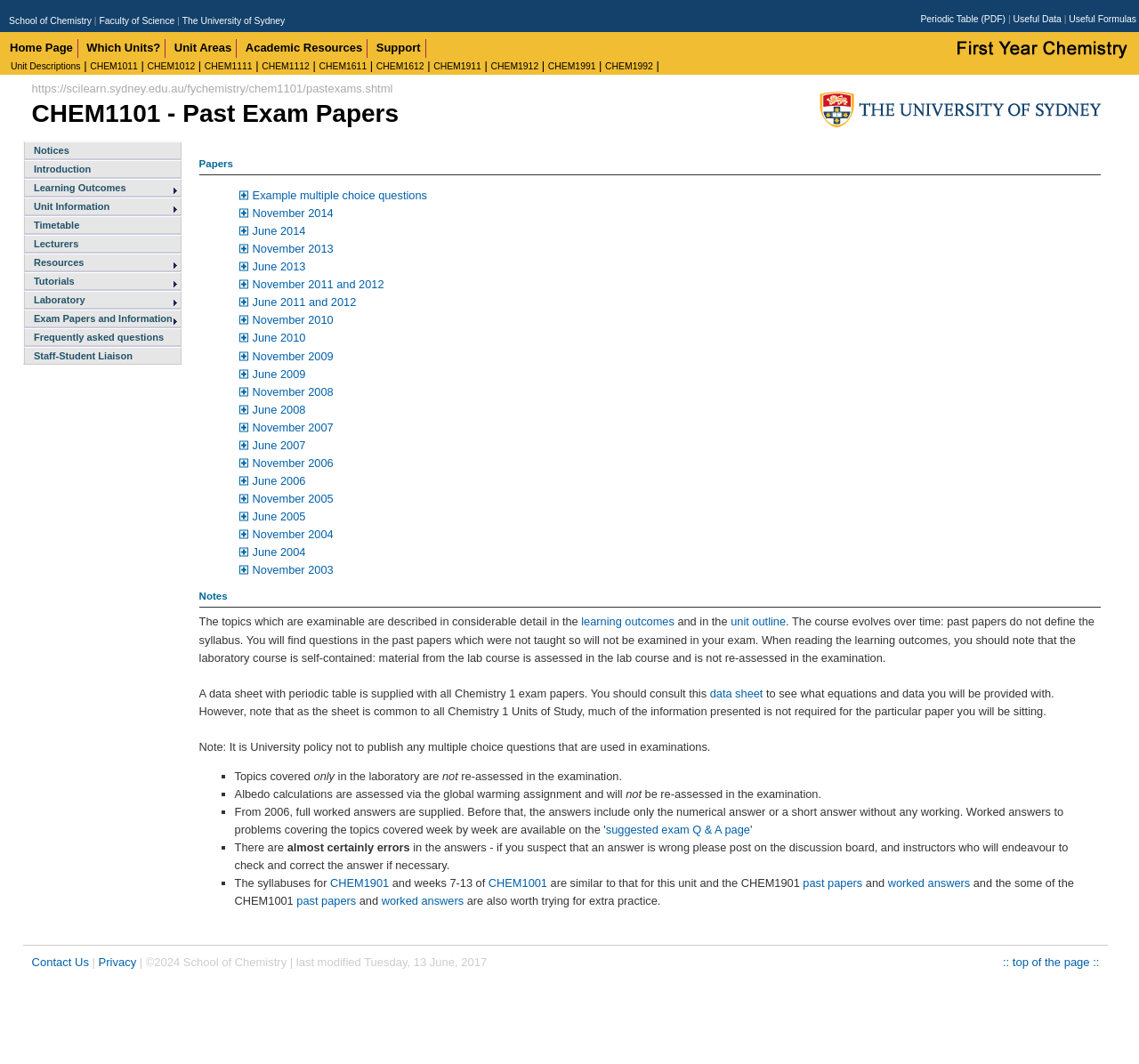Locate the bounding box coordinates of the element that should be clicked to execute the following instruction: "View the Periodic Table".

[0.808, 0.013, 0.859, 0.023]